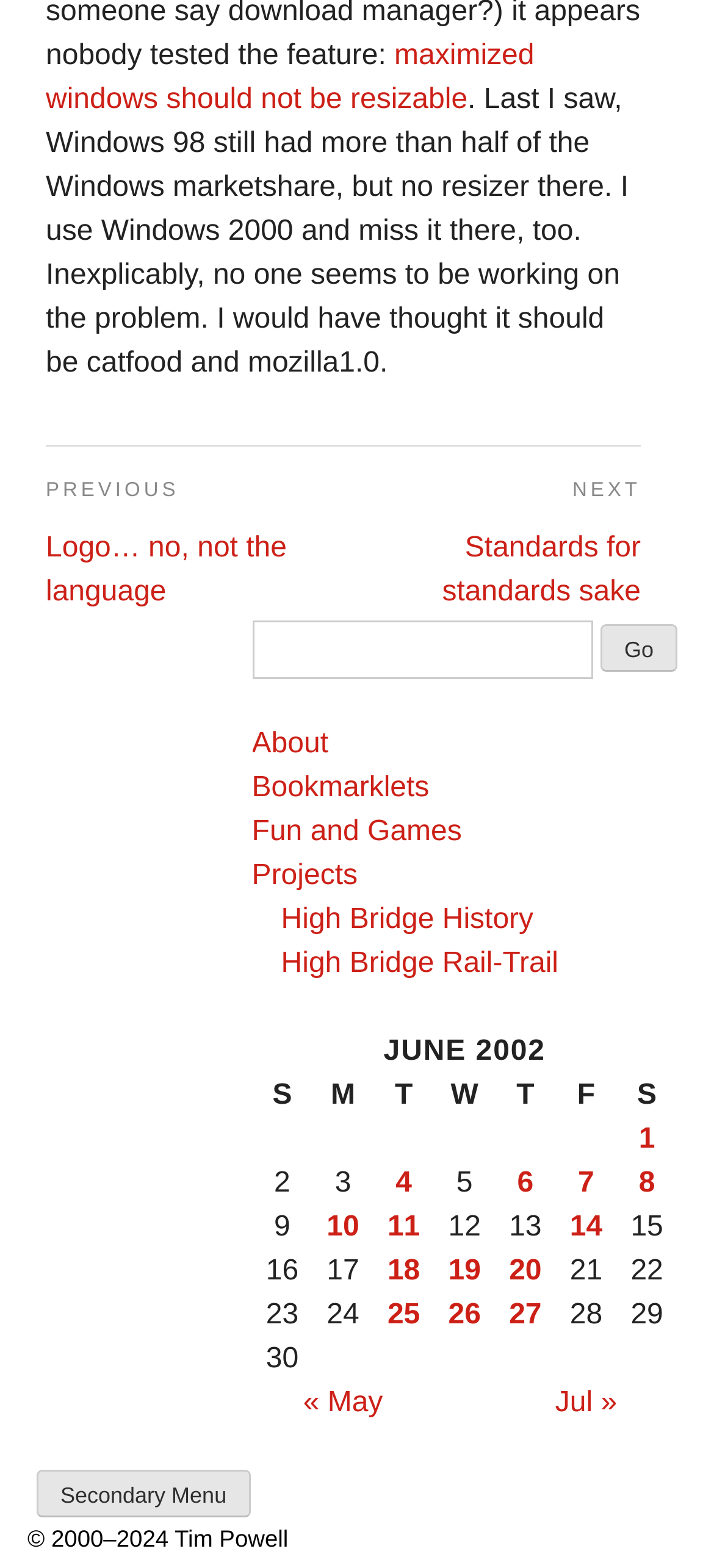What is the date range of the posts in the table?
Please look at the screenshot and answer in one word or a short phrase.

June 1-30, 2002